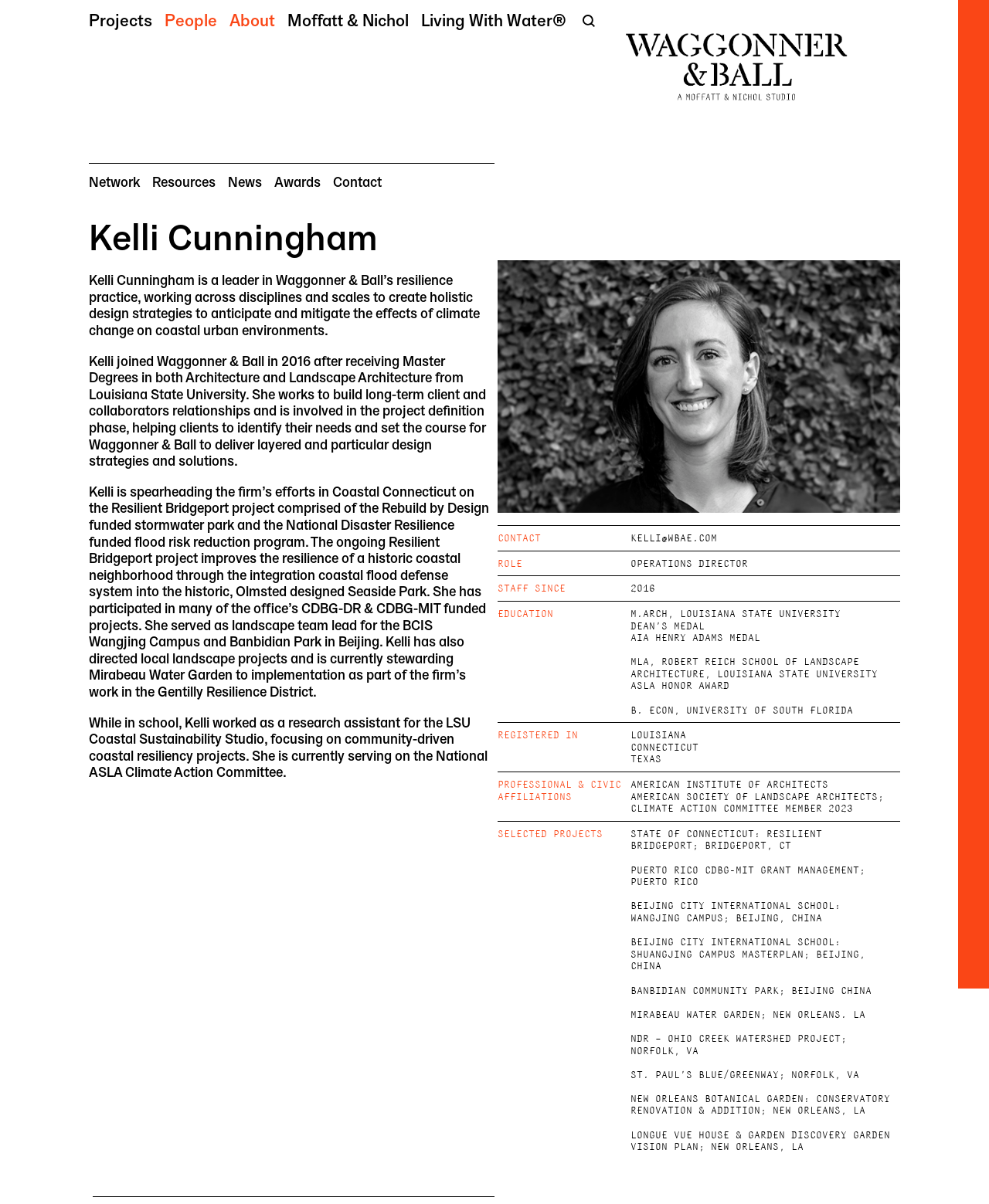Identify the bounding box for the element characterized by the following description: "alt="Waggoner & Ball Logo"".

[0.623, 0.023, 0.866, 0.094]